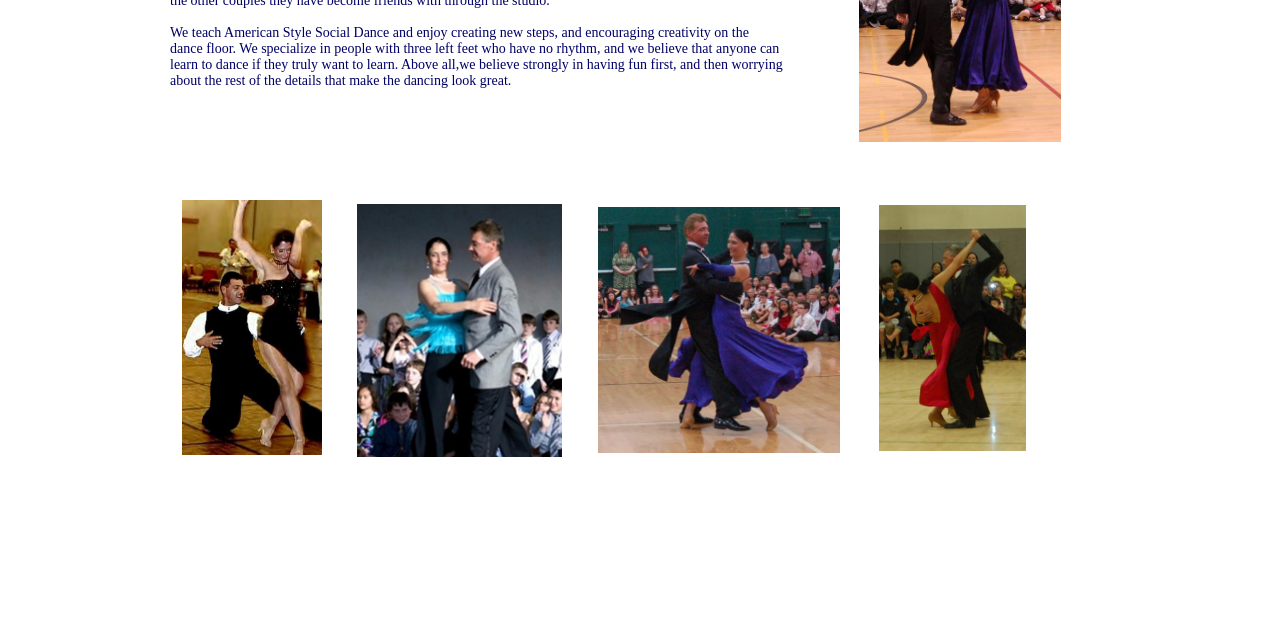Using floating point numbers between 0 and 1, provide the bounding box coordinates in the format (top-left x, top-left y, bottom-right x, bottom-right y). Locate the UI element described here: Make a Website

[0.555, 0.745, 0.61, 0.764]